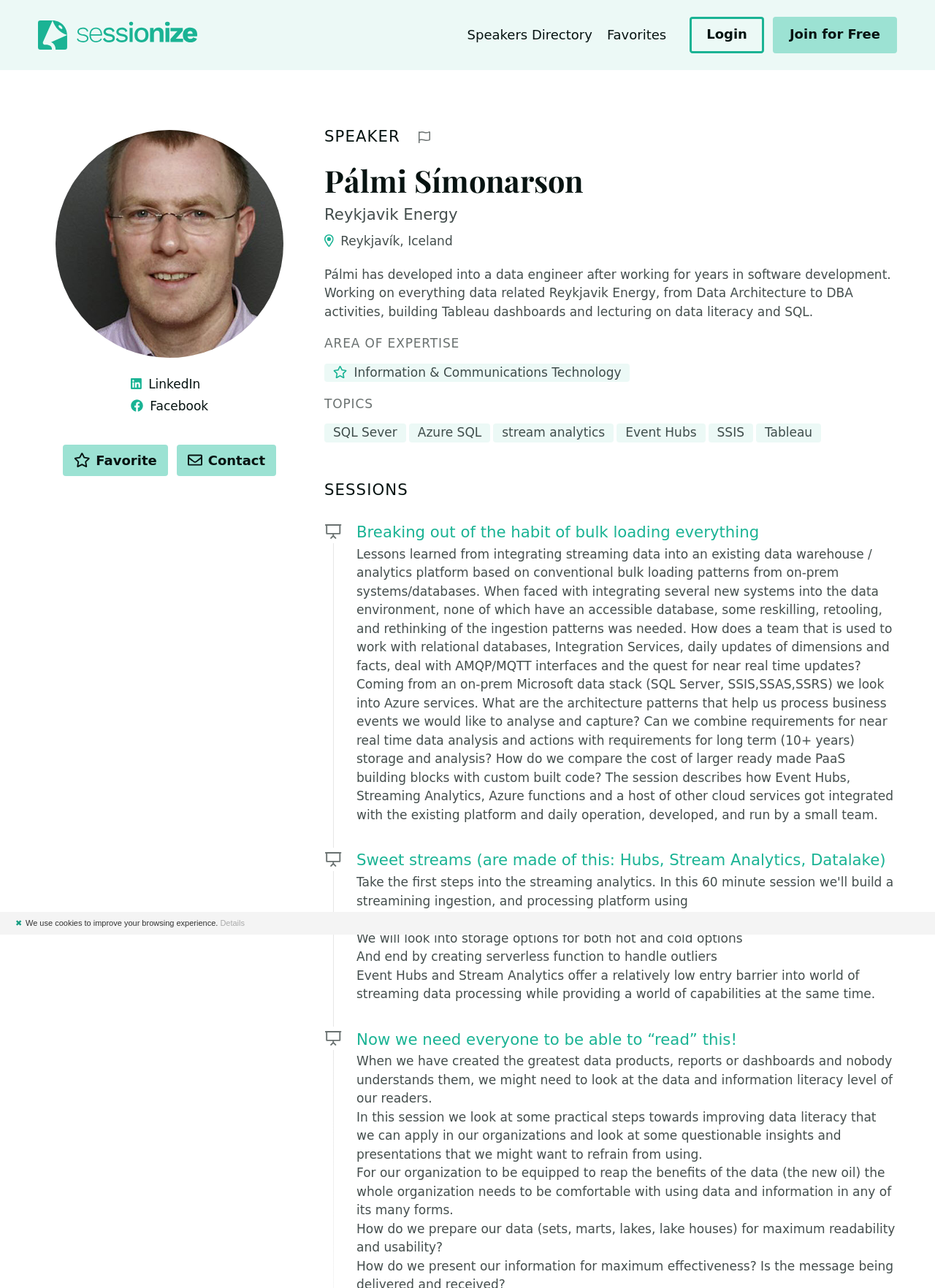Given the content of the image, can you provide a detailed answer to the question?
What is one of Pálmi Símonarson's areas of expertise?

The webpage displays Pálmi Símonarson's profile, and under the 'AREA OF EXPERTISE' section, it lists 'Information & Communications Technology' as one of his areas of expertise.